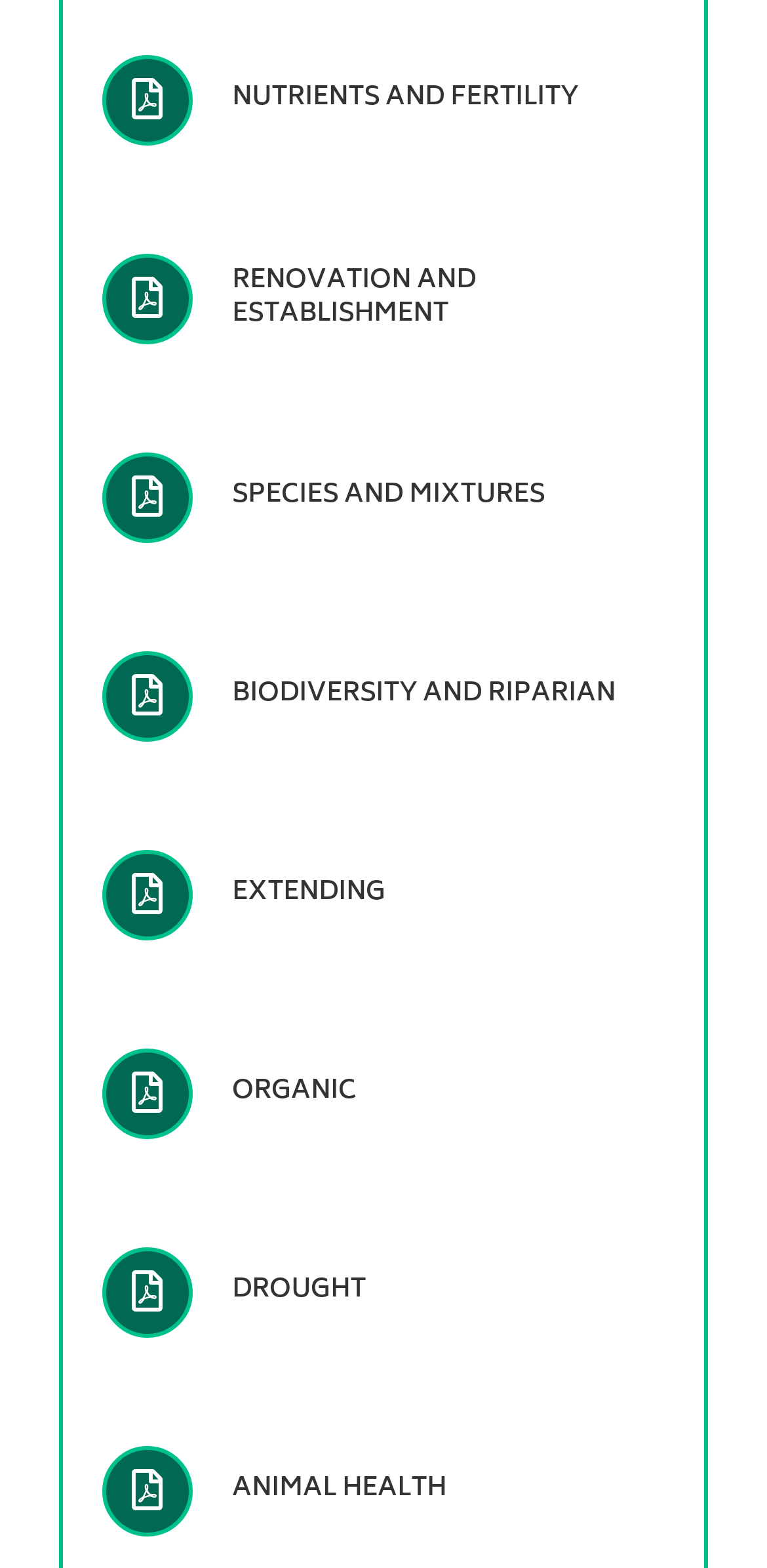Please predict the bounding box coordinates of the element's region where a click is necessary to complete the following instruction: "read about EXTENDING". The coordinates should be represented by four float numbers between 0 and 1, i.e., [left, top, right, bottom].

[0.133, 0.543, 0.503, 0.6]